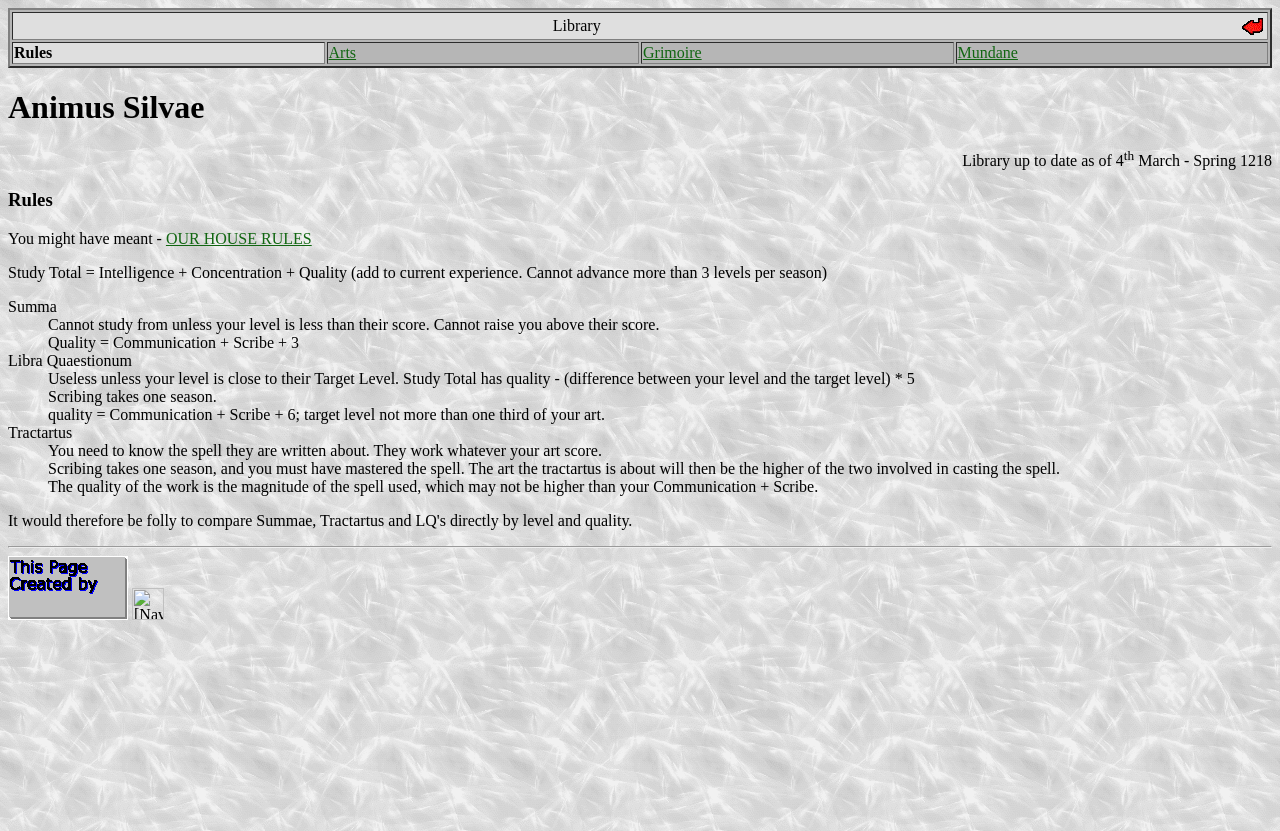What is the current library status?
Look at the image and answer with only one word or phrase.

Up to date as of 4th March - Spring 1218